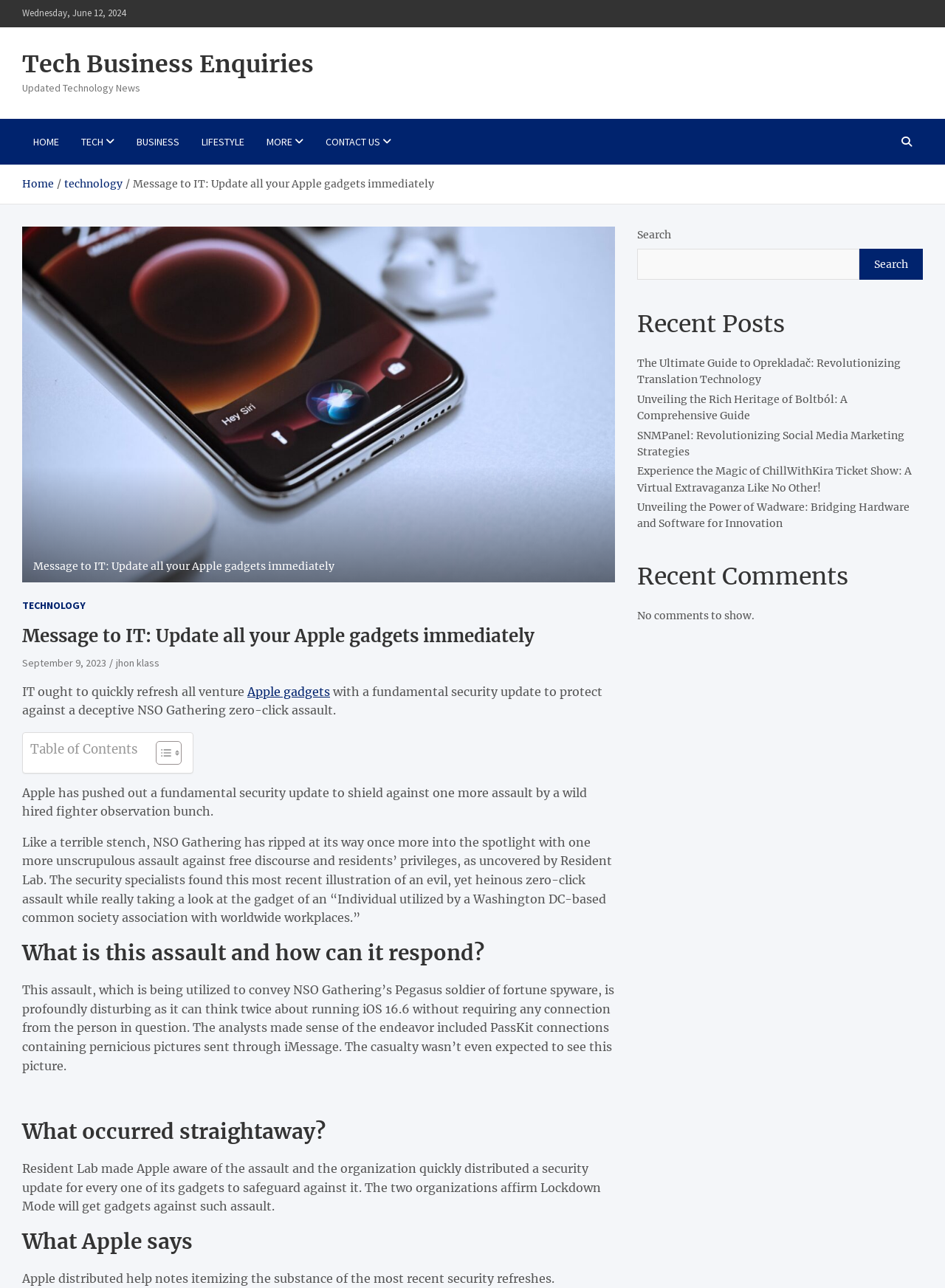Identify the bounding box coordinates for the UI element described as: "parent_node: Search name="s"". The coordinates should be provided as four floats between 0 and 1: [left, top, right, bottom].

[0.674, 0.193, 0.909, 0.217]